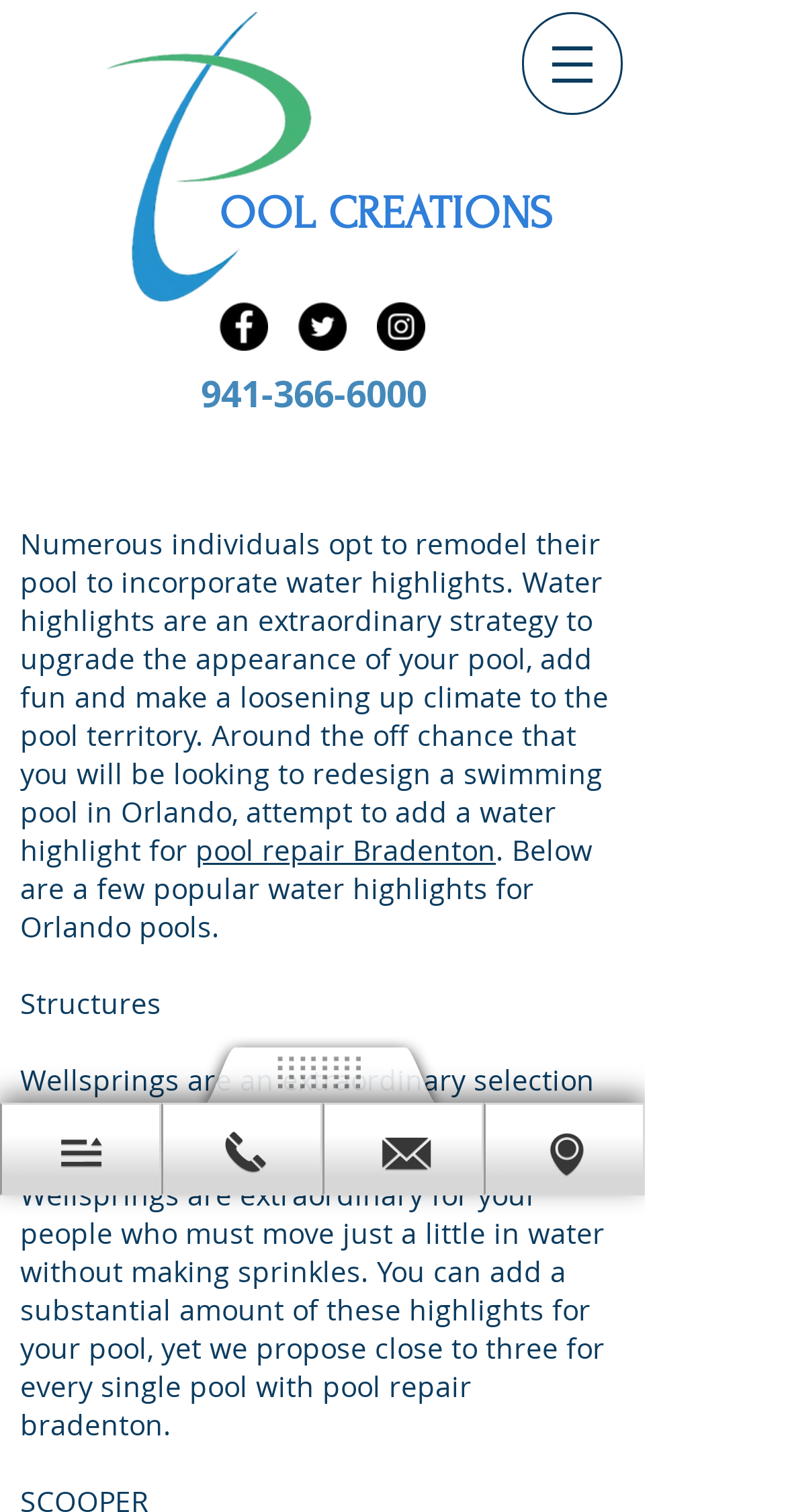Kindly respond to the following question with a single word or a brief phrase: 
What is the text of the heading?

OOL CREATIONS